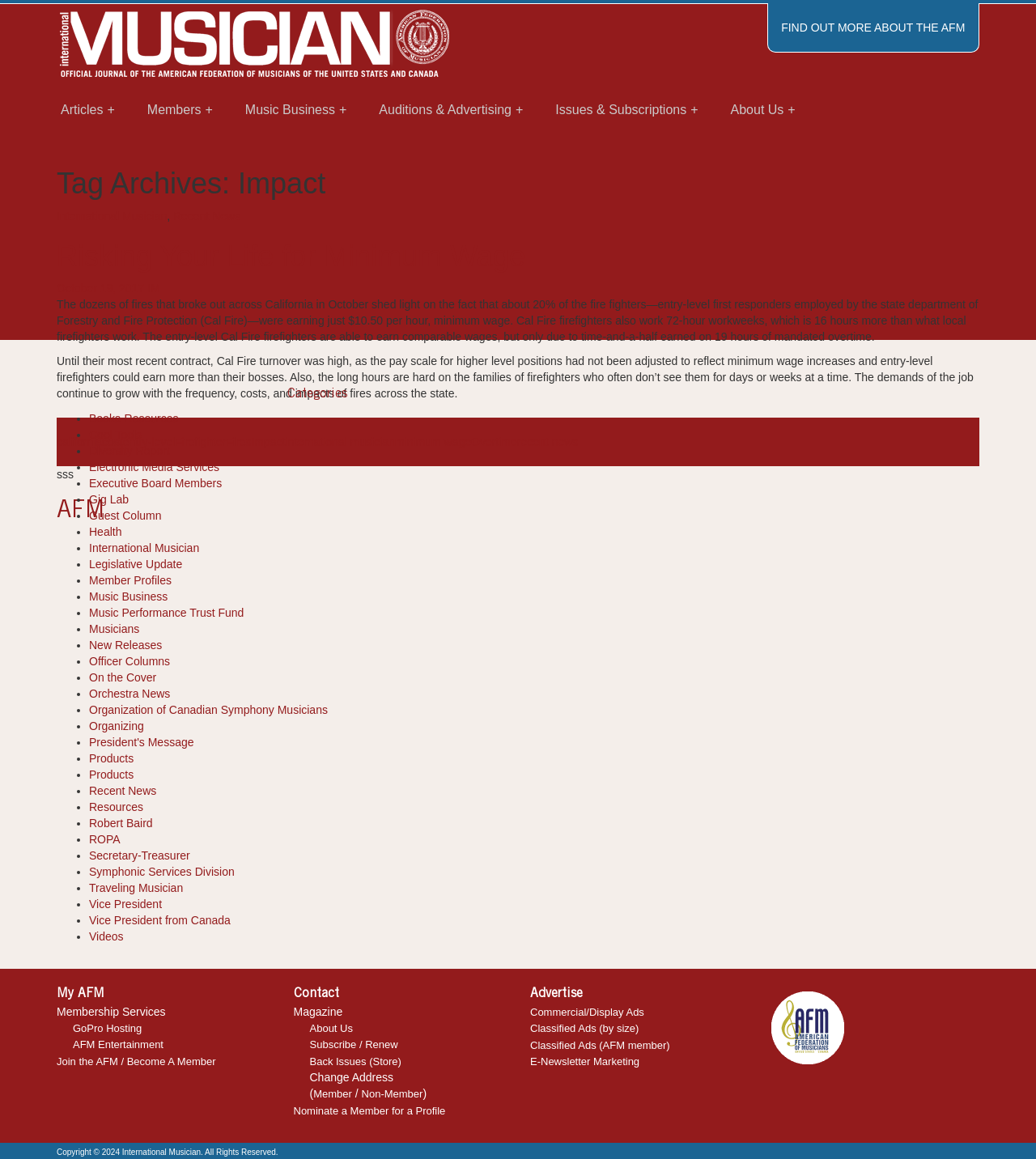Determine the bounding box coordinates of the section to be clicked to follow the instruction: "Read the article 'Risking Your Life for Minimum Wage'". The coordinates should be given as four float numbers between 0 and 1, formatted as [left, top, right, bottom].

[0.055, 0.207, 0.945, 0.235]